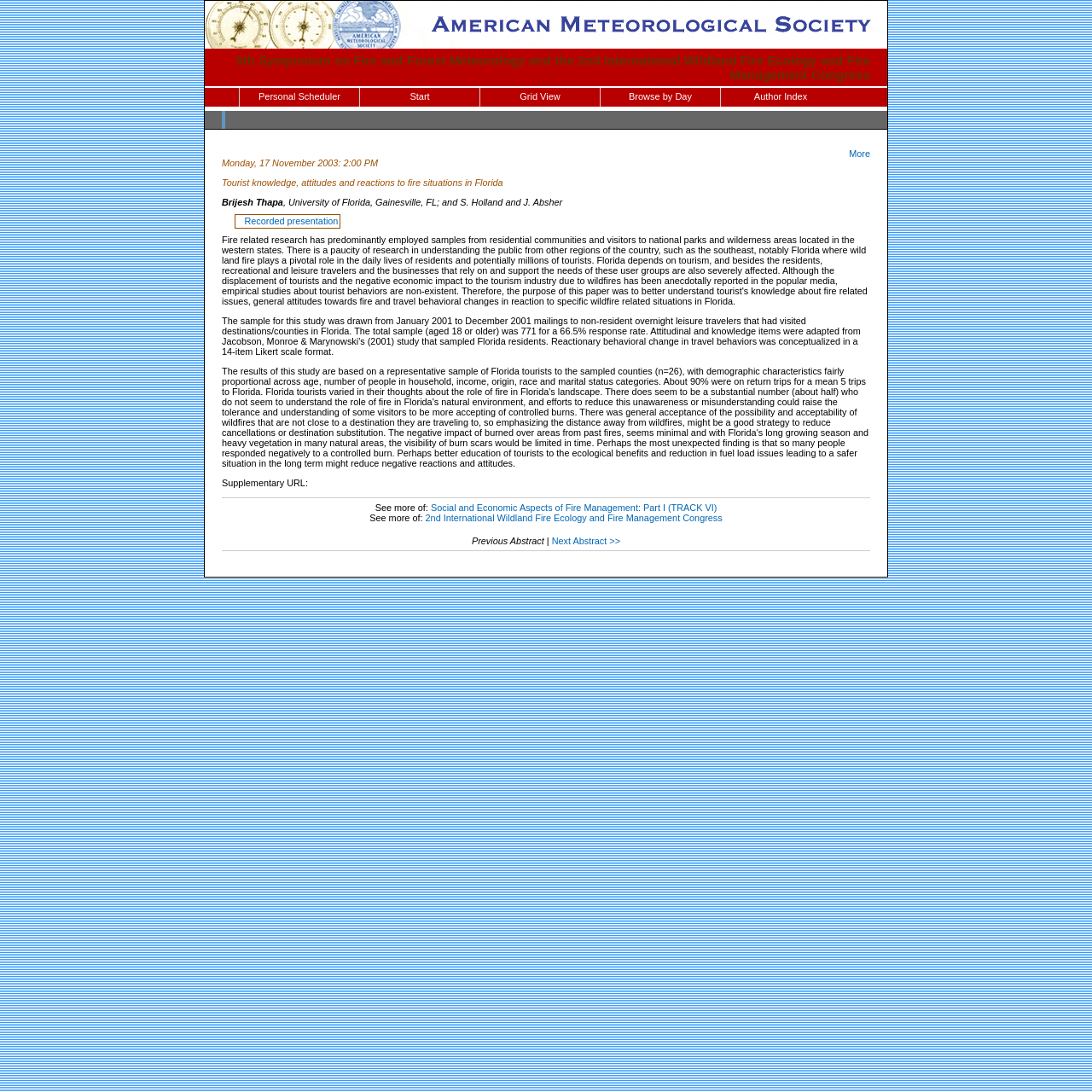Determine the bounding box coordinates of the clickable element to complete this instruction: "Access the Personal Scheduler". Provide the coordinates in the format of four float numbers between 0 and 1, [left, top, right, bottom].

[0.22, 0.08, 0.329, 0.098]